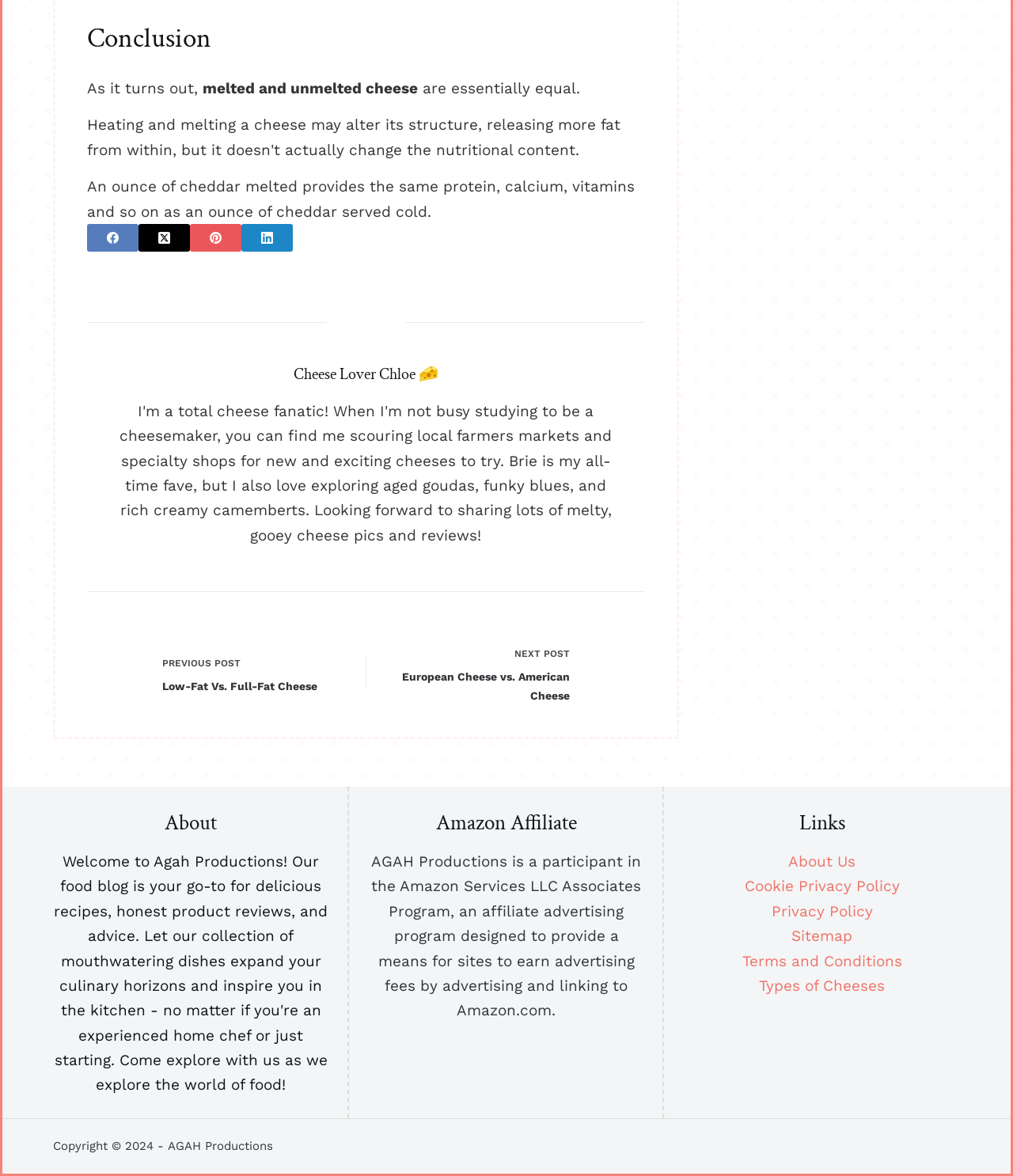Identify the bounding box coordinates of the clickable section necessary to follow the following instruction: "Click on Facebook link". The coordinates should be presented as four float numbers from 0 to 1, i.e., [left, top, right, bottom].

[0.086, 0.19, 0.137, 0.214]